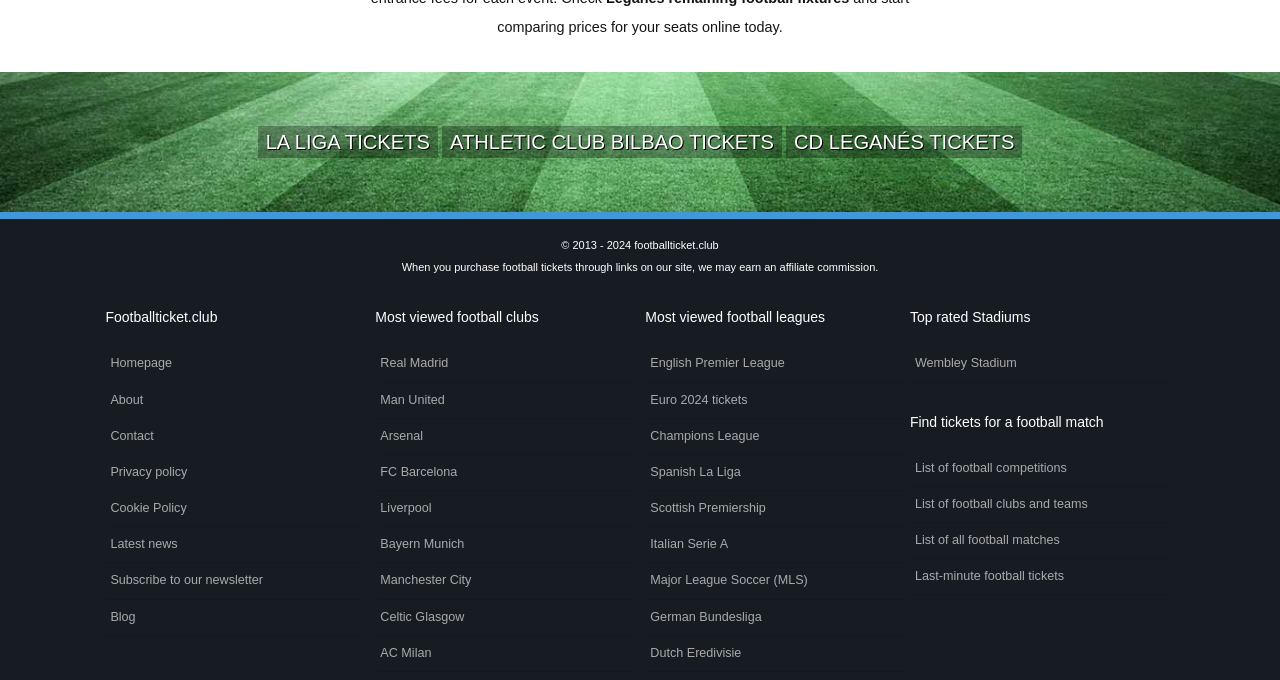Provide a brief response to the question below using one word or phrase:
What is the purpose of the website?

To purchase football tickets